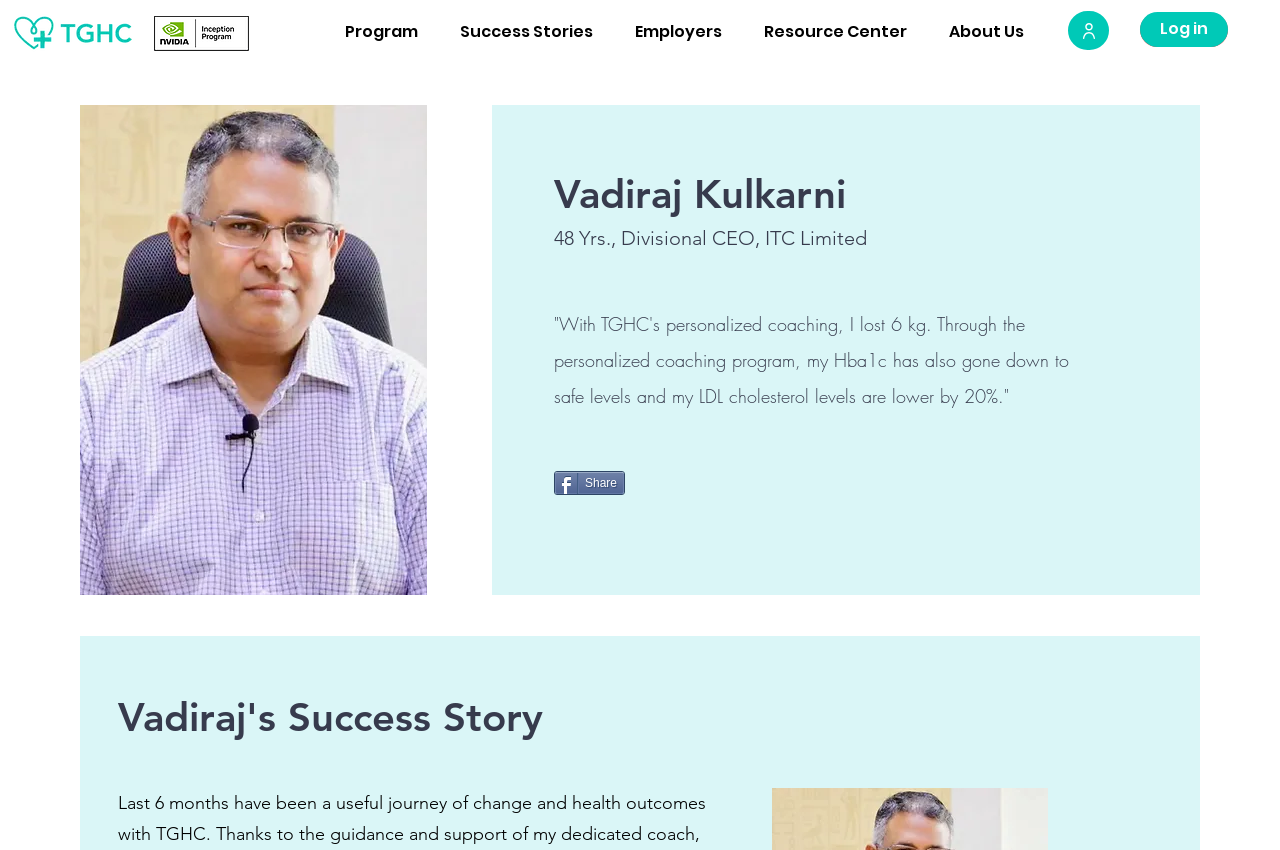What is the button below Vadiraj Kulkarni's quote for?
Using the information from the image, answer the question thoroughly.

I found this information by looking at the button element below Vadiraj Kulkarni's quote, which says 'Share'.